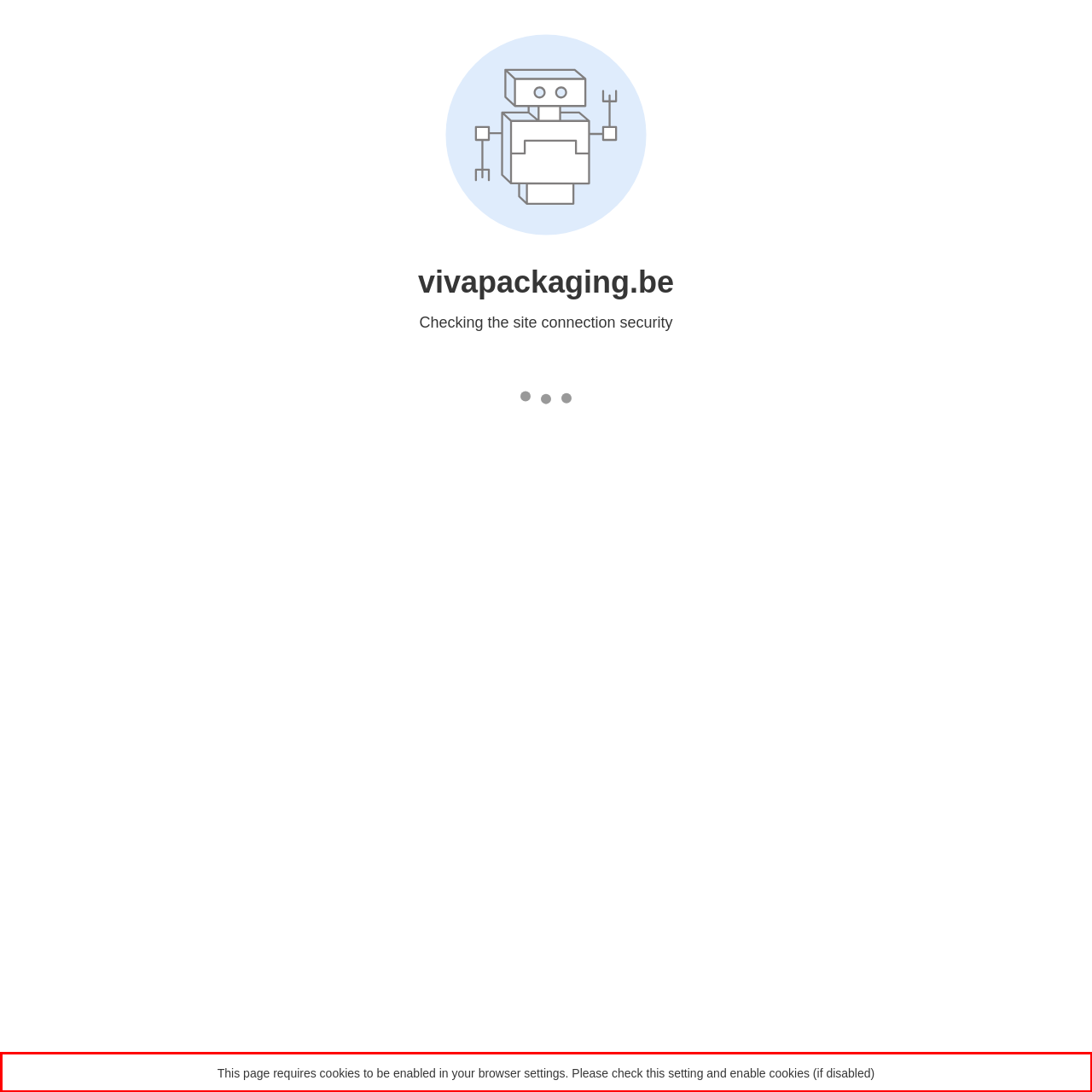You are given a screenshot of a webpage with a UI element highlighted by a red bounding box. Please perform OCR on the text content within this red bounding box.

This page requires cookies to be enabled in your browser settings. Please check this setting and enable cookies (if disabled)